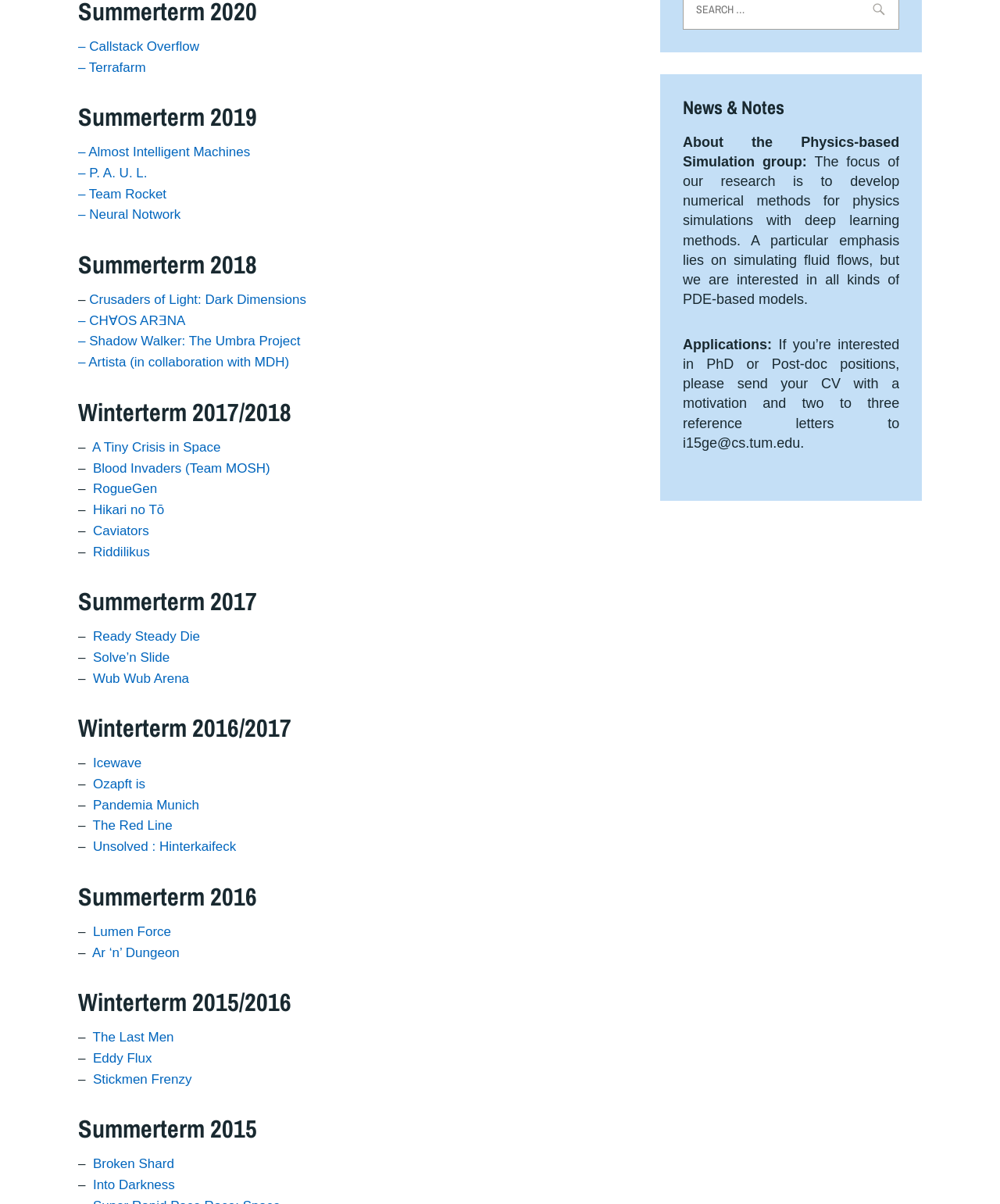What is the email address to send applications to?
Please provide a comprehensive answer based on the details in the screenshot.

The email address is explicitly stated in the text as the contact for sending applications for PhD or Post-doc positions.